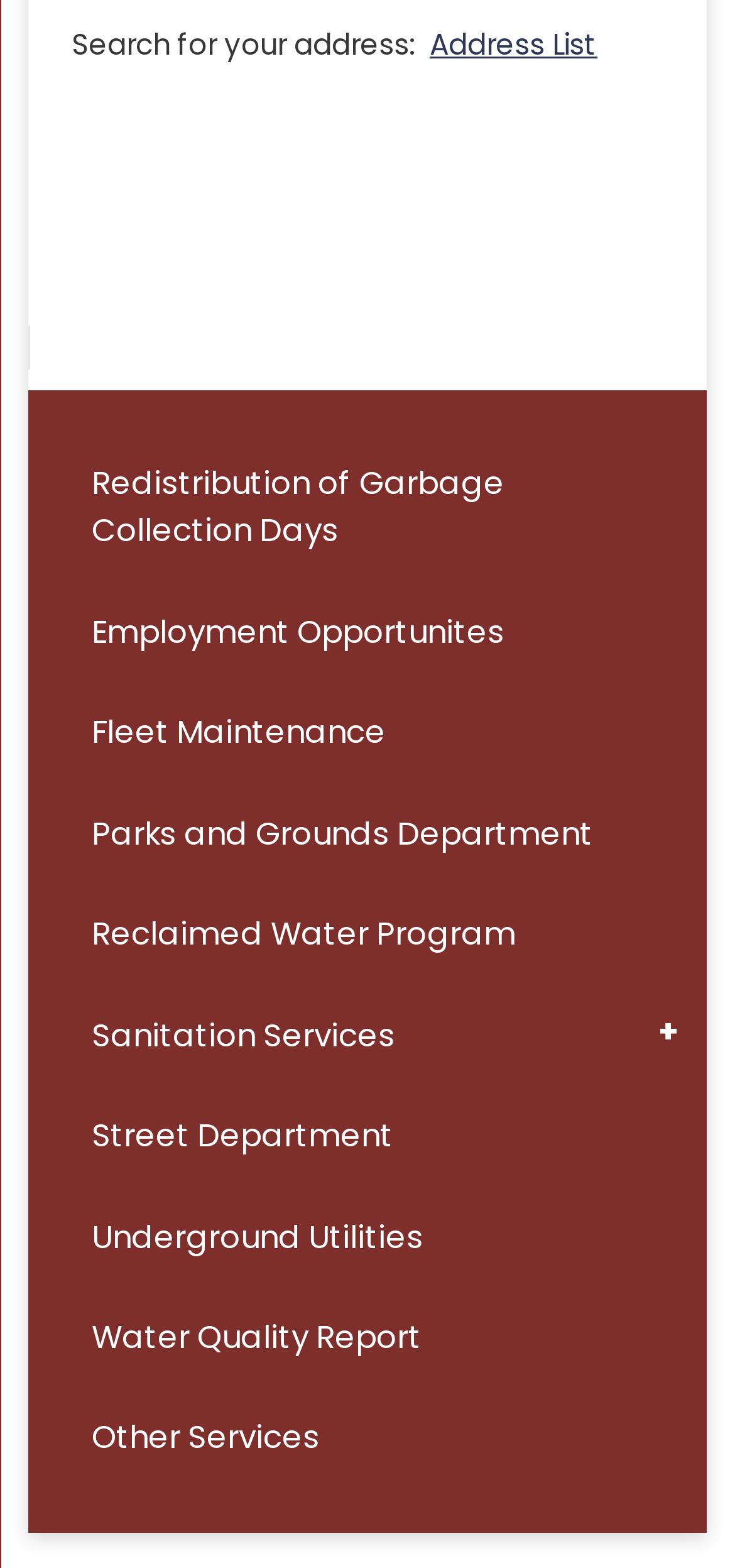Can you find the bounding box coordinates of the area I should click to execute the following instruction: "Open Address List"?

[0.585, 0.015, 0.813, 0.04]